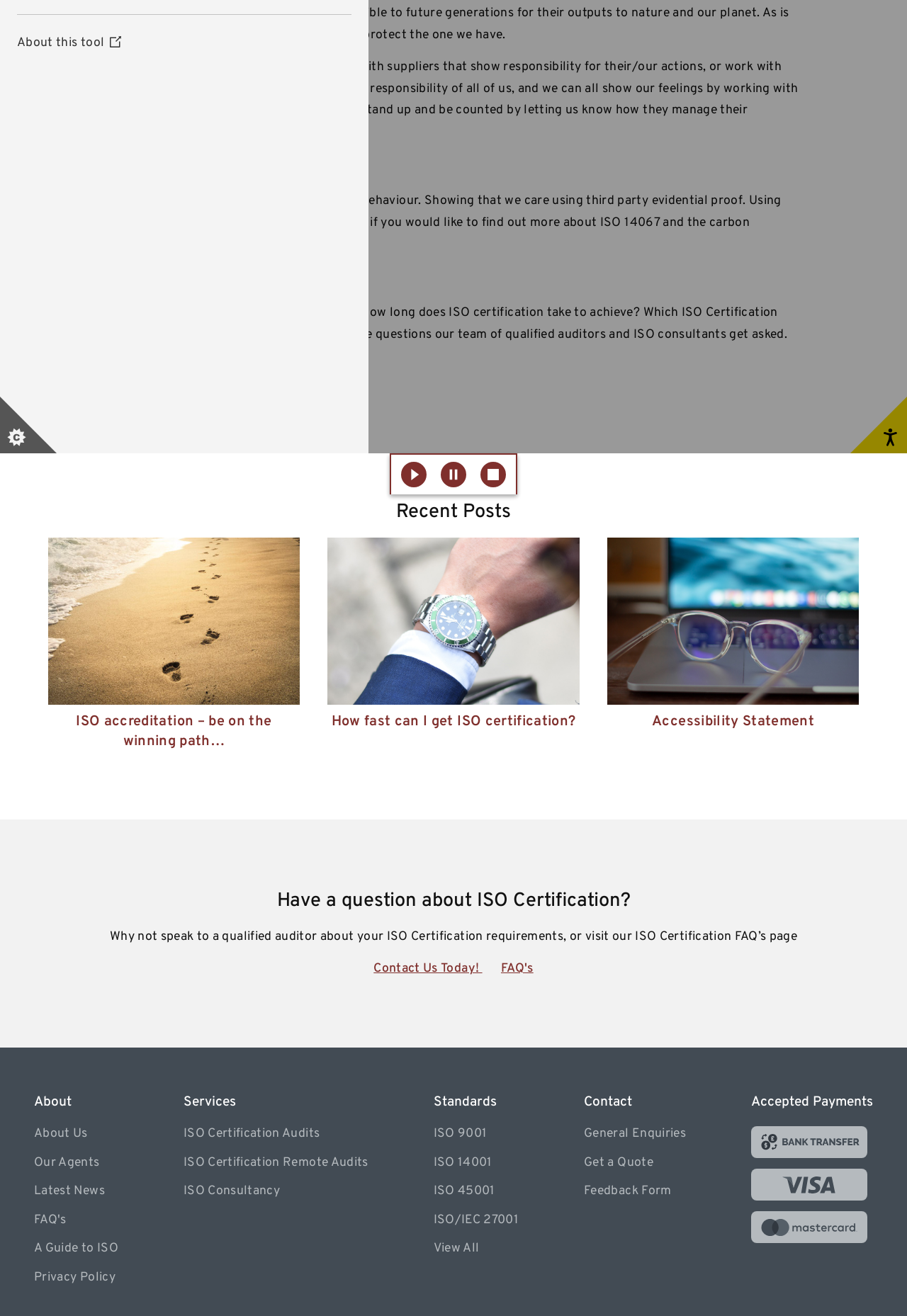Determine the bounding box for the described HTML element: "ISO Consultancy". Ensure the coordinates are four float numbers between 0 and 1 in the format [left, top, right, bottom].

[0.202, 0.899, 0.309, 0.911]